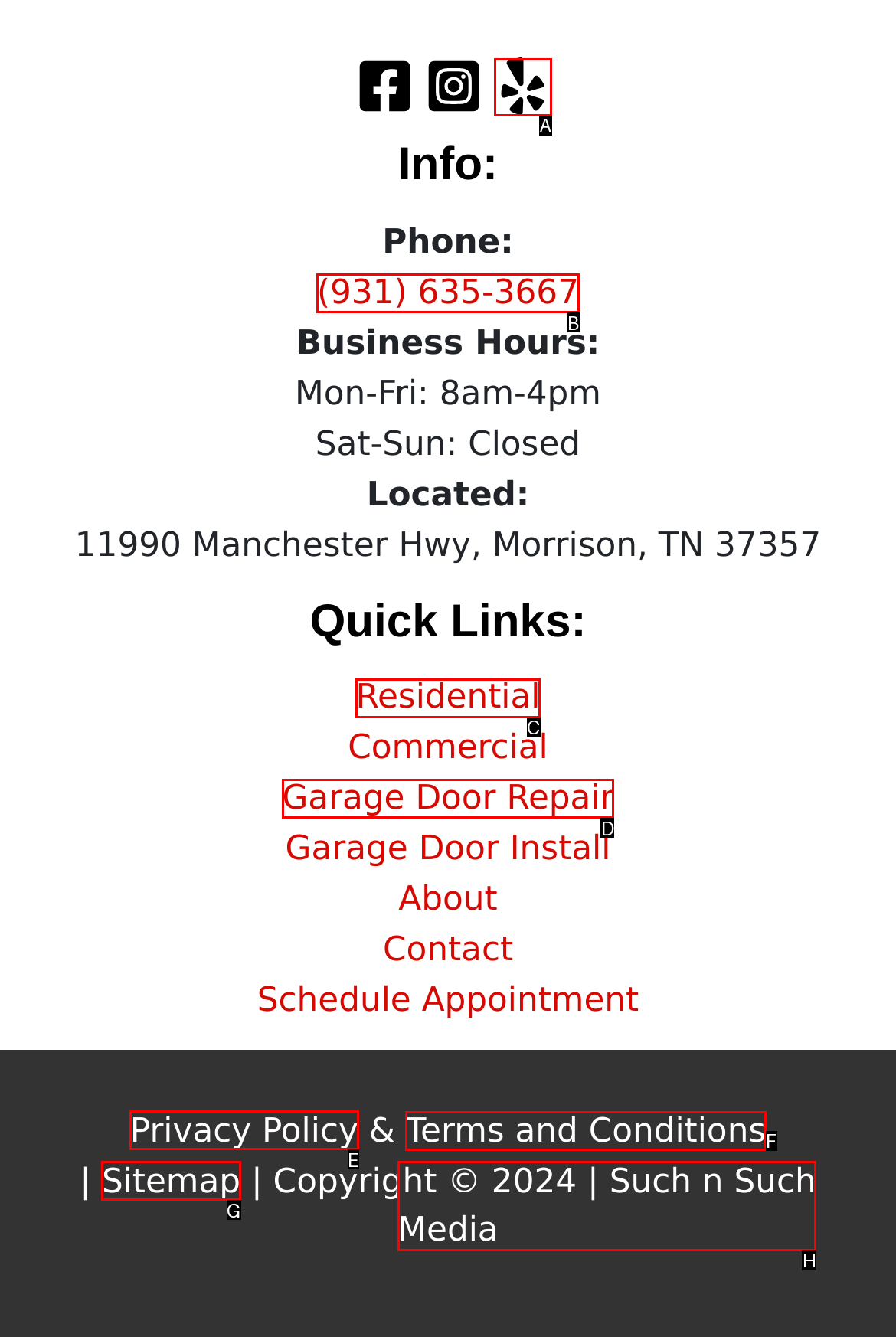Pick the option that should be clicked to perform the following task: Read the privacy policy
Answer with the letter of the selected option from the available choices.

E